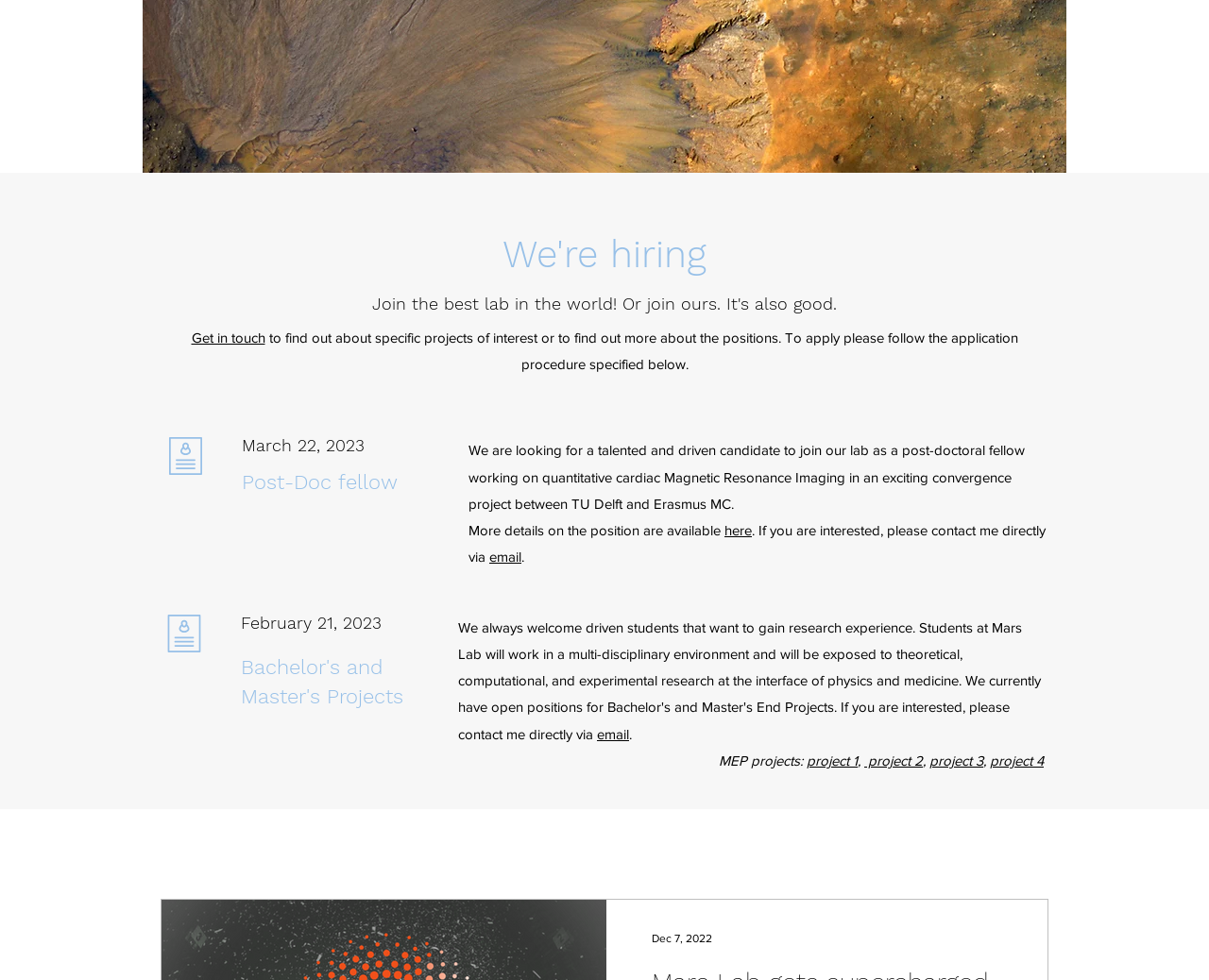Carefully examine the image and provide an in-depth answer to the question: What is the company looking for in a candidate?

Based on the webpage, the company is looking for a talented and driven candidate to join their lab as a post-doctoral fellow. This information is mentioned in the section describing the Post-Doc fellow position.